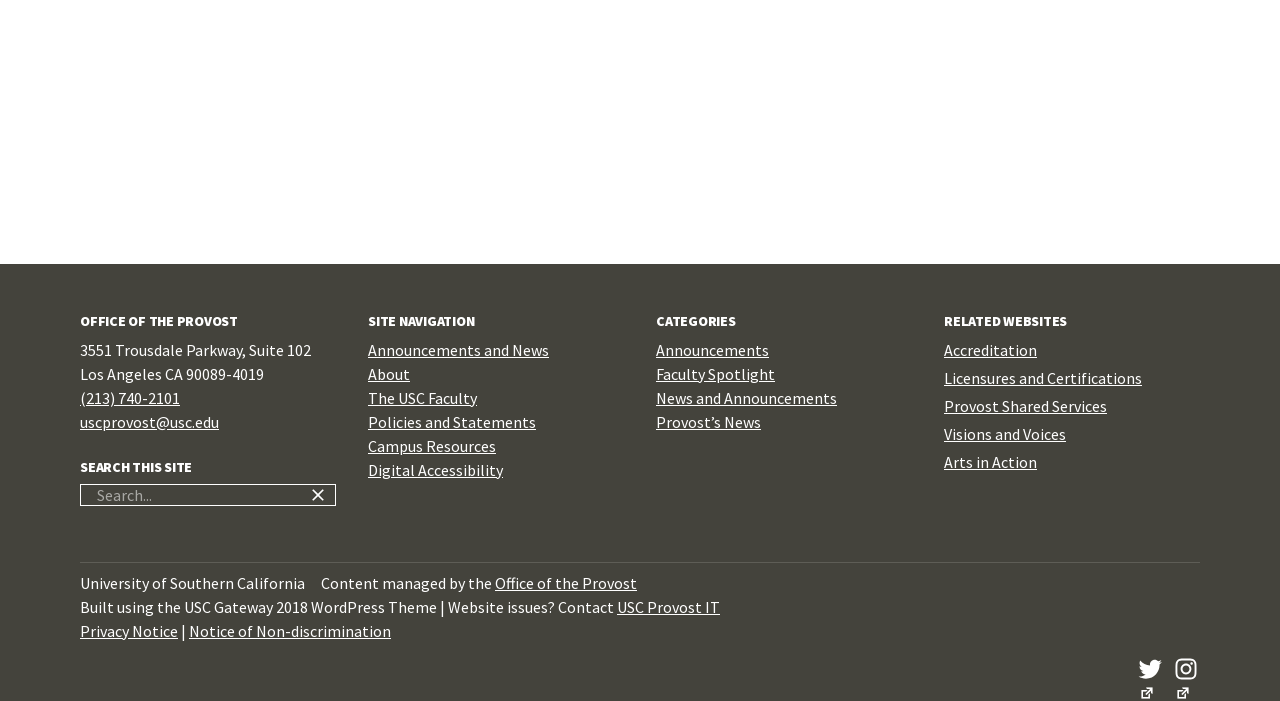Determine the bounding box coordinates of the clickable area required to perform the following instruction: "Search for something on the site". The coordinates should be represented as four float numbers between 0 and 1: [left, top, right, bottom].

[0.062, 0.69, 0.262, 0.722]